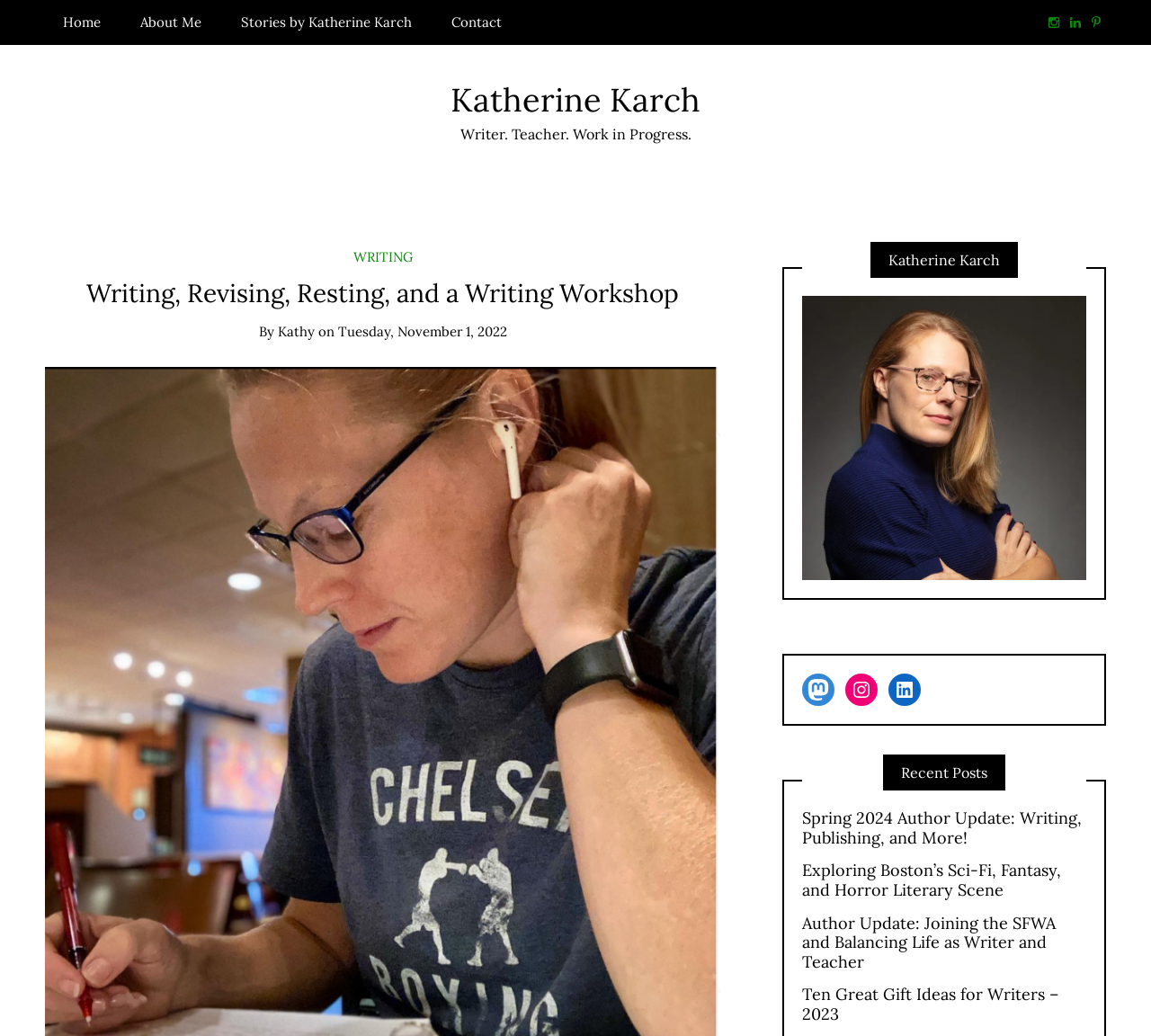Offer a detailed explanation of the webpage layout and contents.

This webpage is a personal blog belonging to Katherine Karch, a writer and teacher. At the top, there is a navigation menu with five links: "Home", "About Me", "Stories by Katherine Karch", "Contact", and three social media icons. Below the navigation menu, the blog's title "Katherine Karch" is displayed prominently, along with a subtitle "Writer. Teacher. Work in Progress."

The main content of the page is a blog post titled "Writing, Revising, Resting, and a Writing Workshop" written by Kathy on Tuesday, November 1, 2022. The post is preceded by a heading with the same title and a link to the permalink of the post. The post's content is not explicitly stated, but it seems to be a personal update about the author's writing activities.

To the right of the blog post, there is a sidebar with the author's profile picture, links to her social media profiles, and a heading "Recent Posts" followed by four links to other blog posts, including "Spring 2024 Author Update: Writing, Publishing, and More!", "Exploring Boston’s Sci-Fi, Fantasy, and Horror Literary Scene", "Author Update: Joining the SFWA and Balancing Life as Writer and Teacher", and "Ten Great Gift Ideas for Writers – 2023".